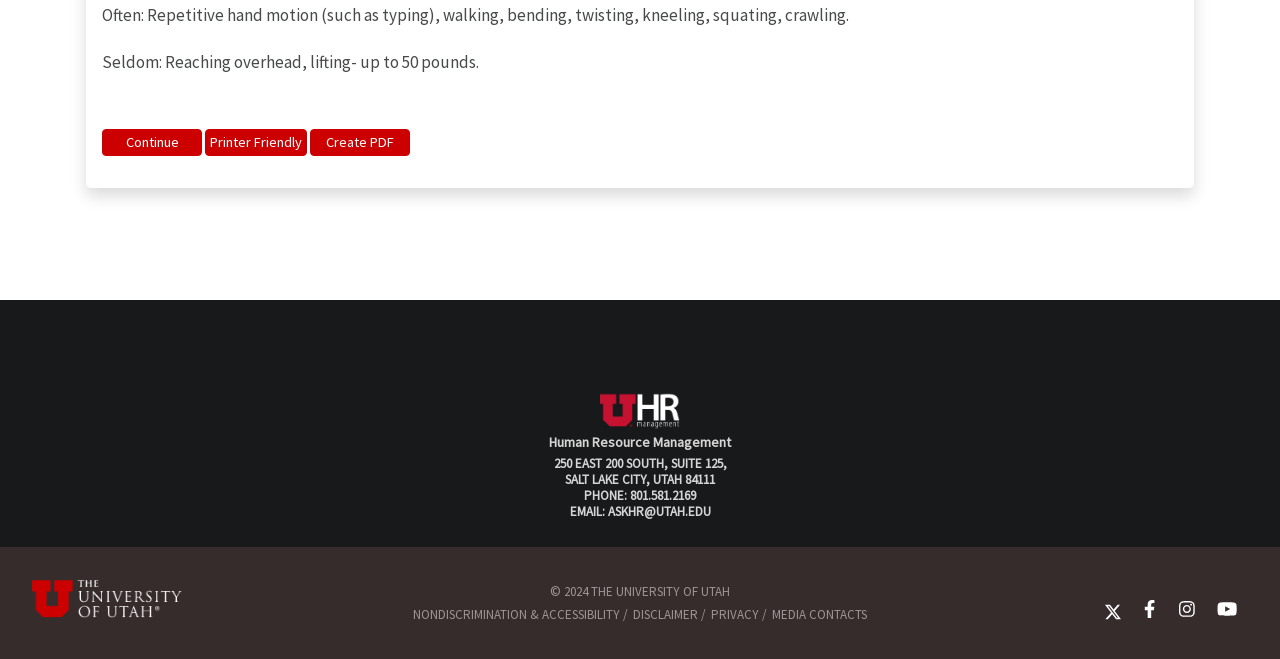Based on the element description: "Nondiscrimination & Accessibility", identify the bounding box coordinates for this UI element. The coordinates must be four float numbers between 0 and 1, listed as [left, top, right, bottom].

[0.323, 0.919, 0.484, 0.945]